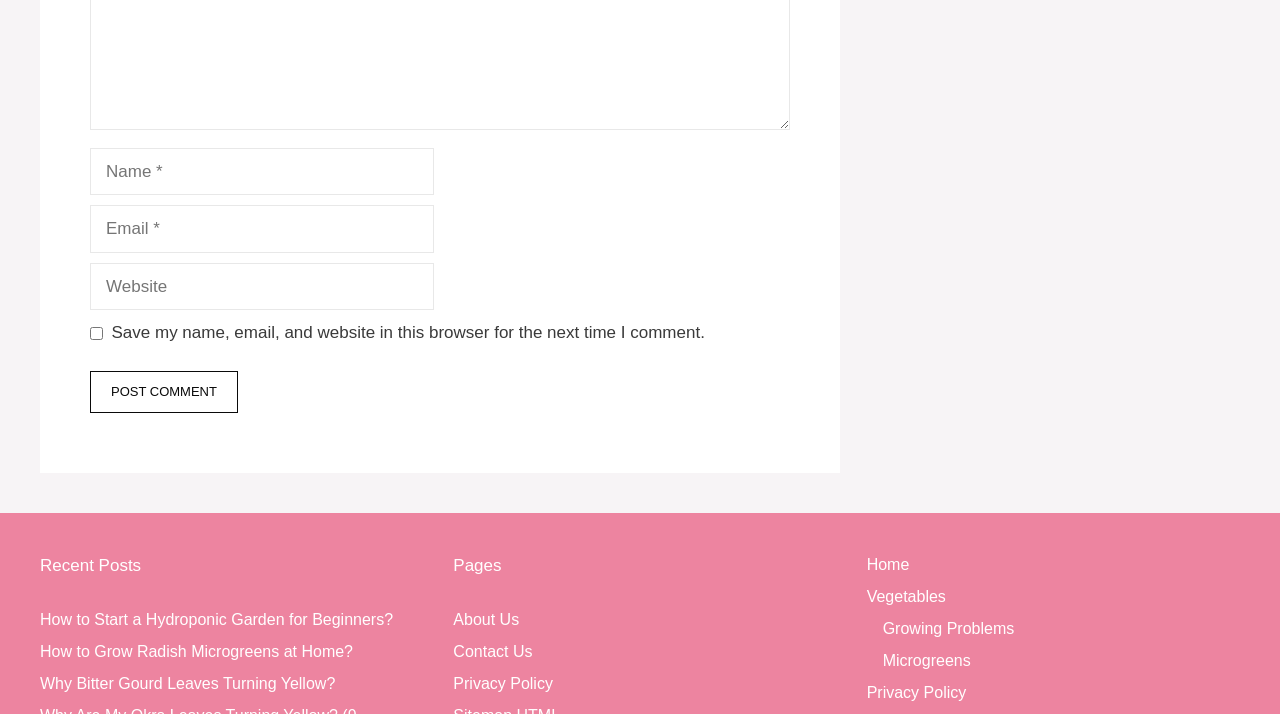Using the information from the screenshot, answer the following question thoroughly:
How many links are there under the 'Recent Posts' heading?

Under the 'Recent Posts' heading with ID 140, there are three links with IDs 454, 455, and 456, which correspond to the links 'How to Start a Hydroponic Garden for Beginners?', 'How to Grow Radish Microgreens at Home?', and 'Why Bitter Gourd Leaves Turning Yellow?' respectively.